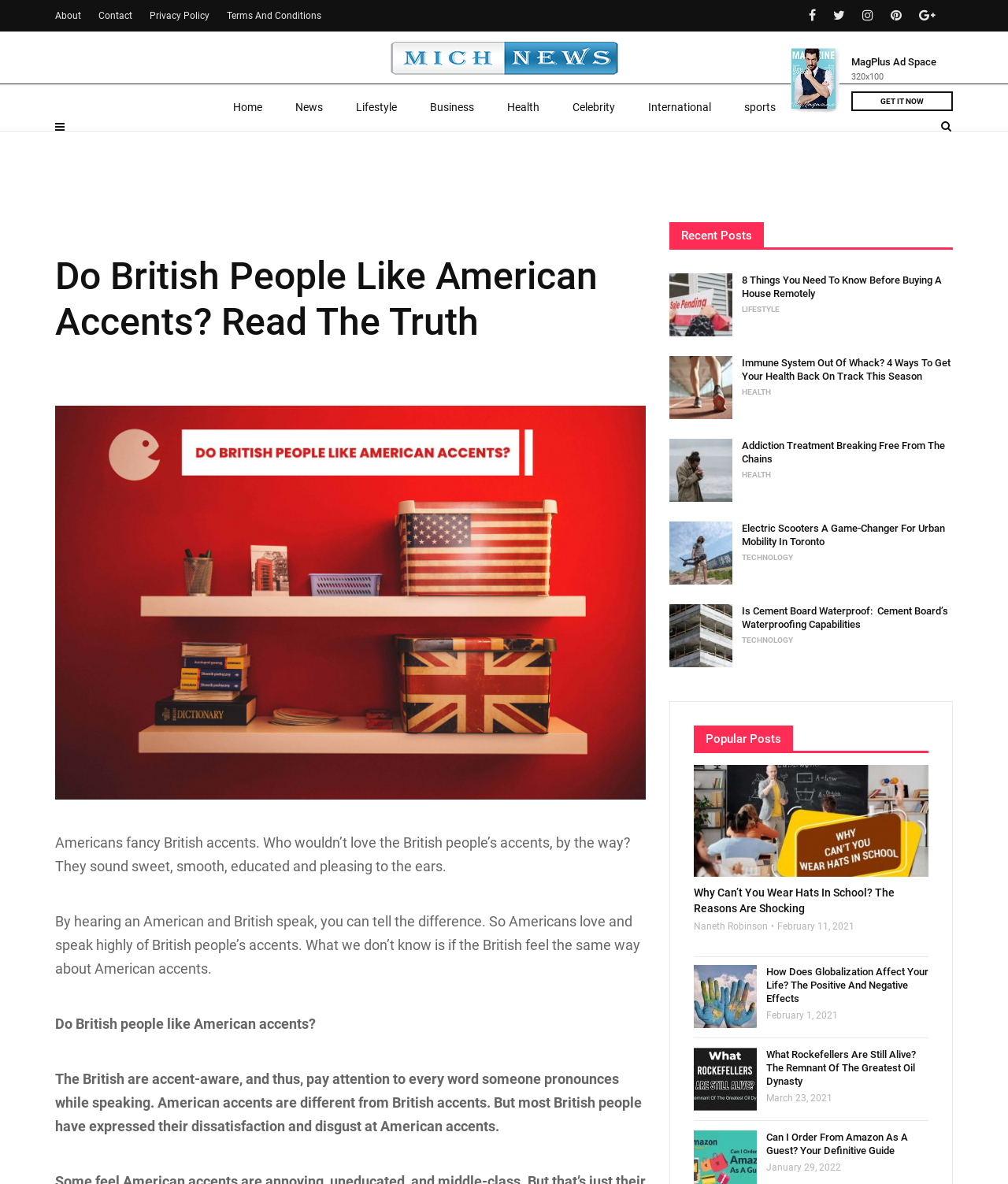Locate the bounding box coordinates of the clickable region necessary to complete the following instruction: "Click on the 'About' link". Provide the coordinates in the format of four float numbers between 0 and 1, i.e., [left, top, right, bottom].

[0.055, 0.0, 0.08, 0.027]